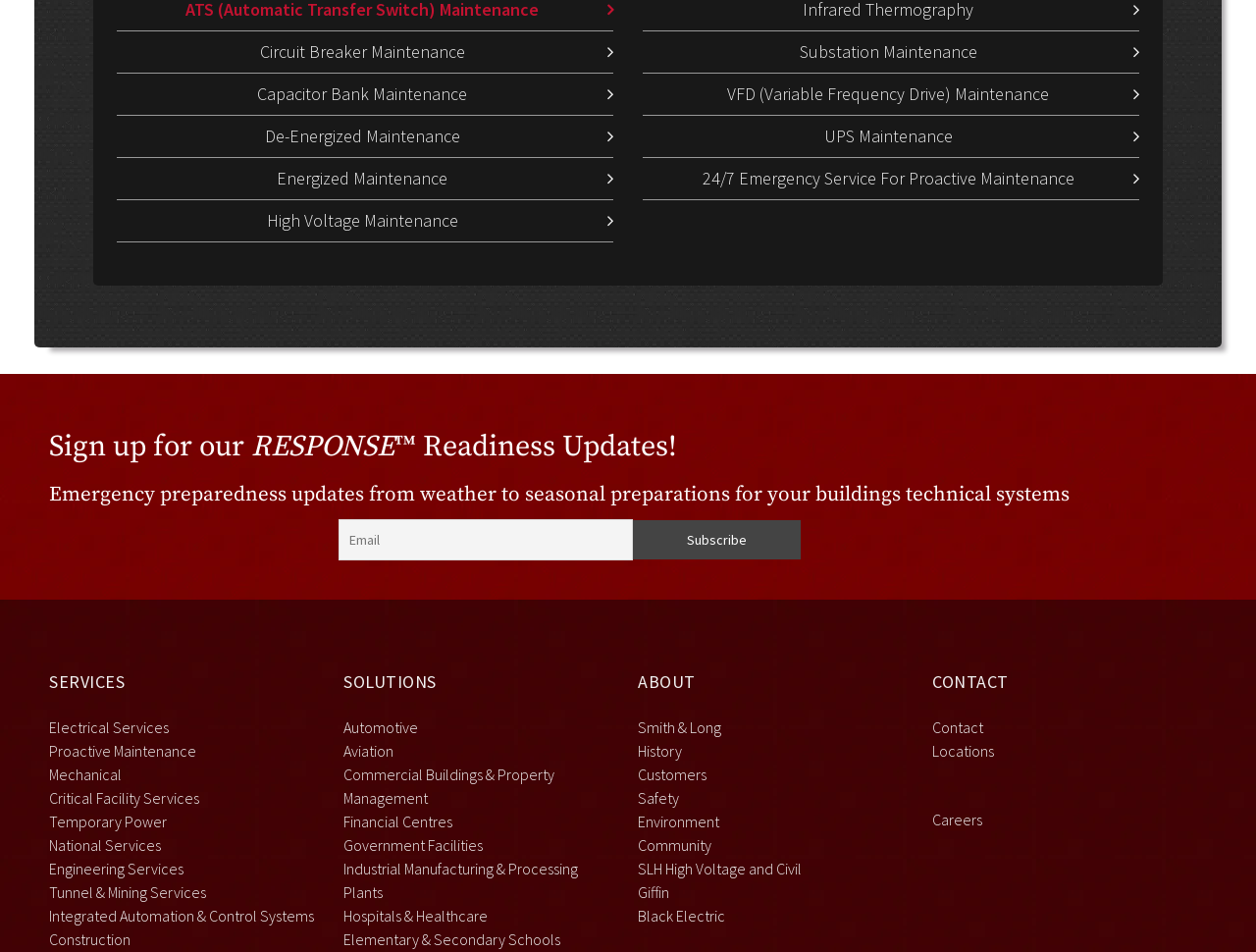What is the main category of services offered?
Based on the image, respond with a single word or phrase.

Electrical and Mechanical